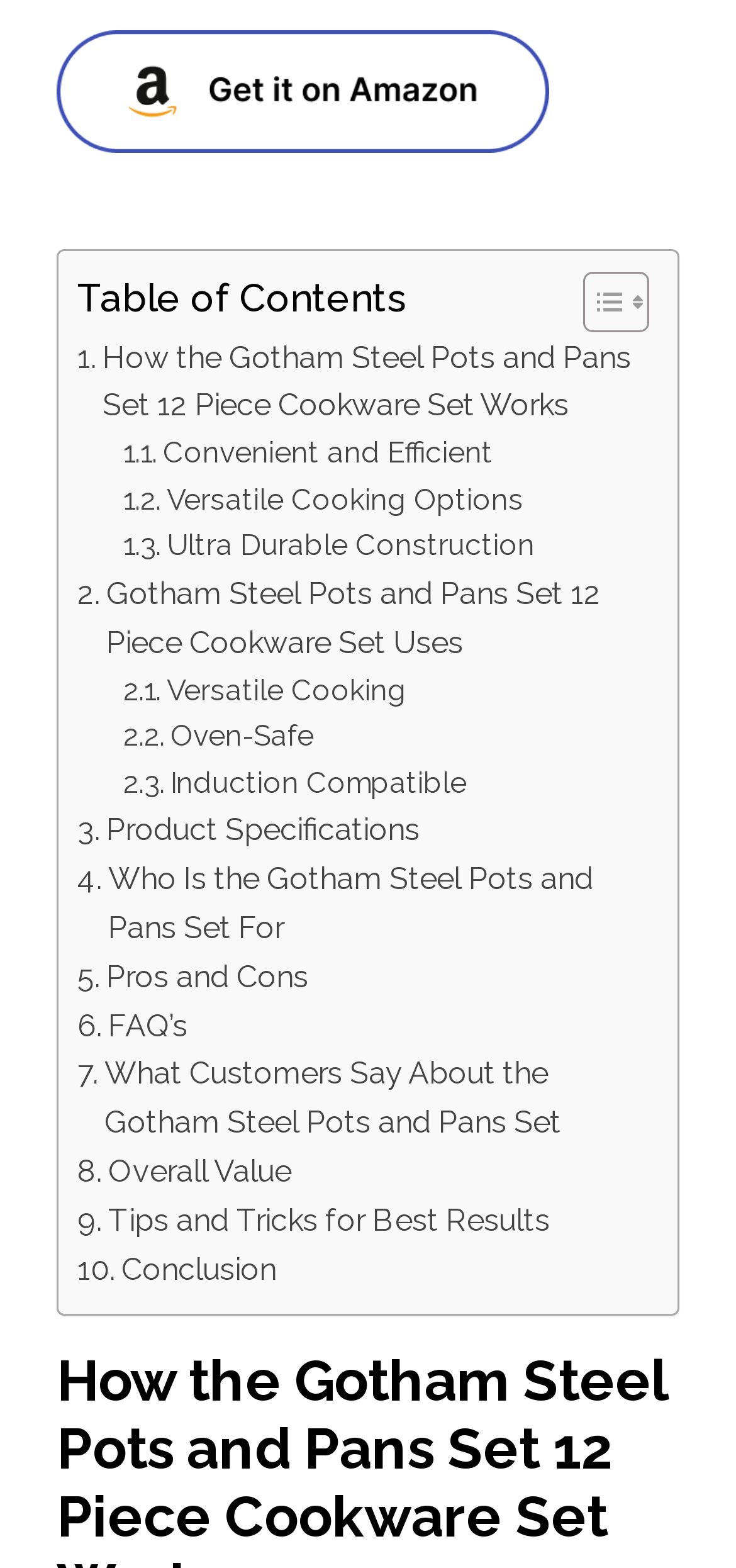Is the cookware set induction compatible?
Look at the screenshot and provide an in-depth answer.

The induction compatibility of the cookware set can be found in the link '. Induction Compatible' in the table of contents section.